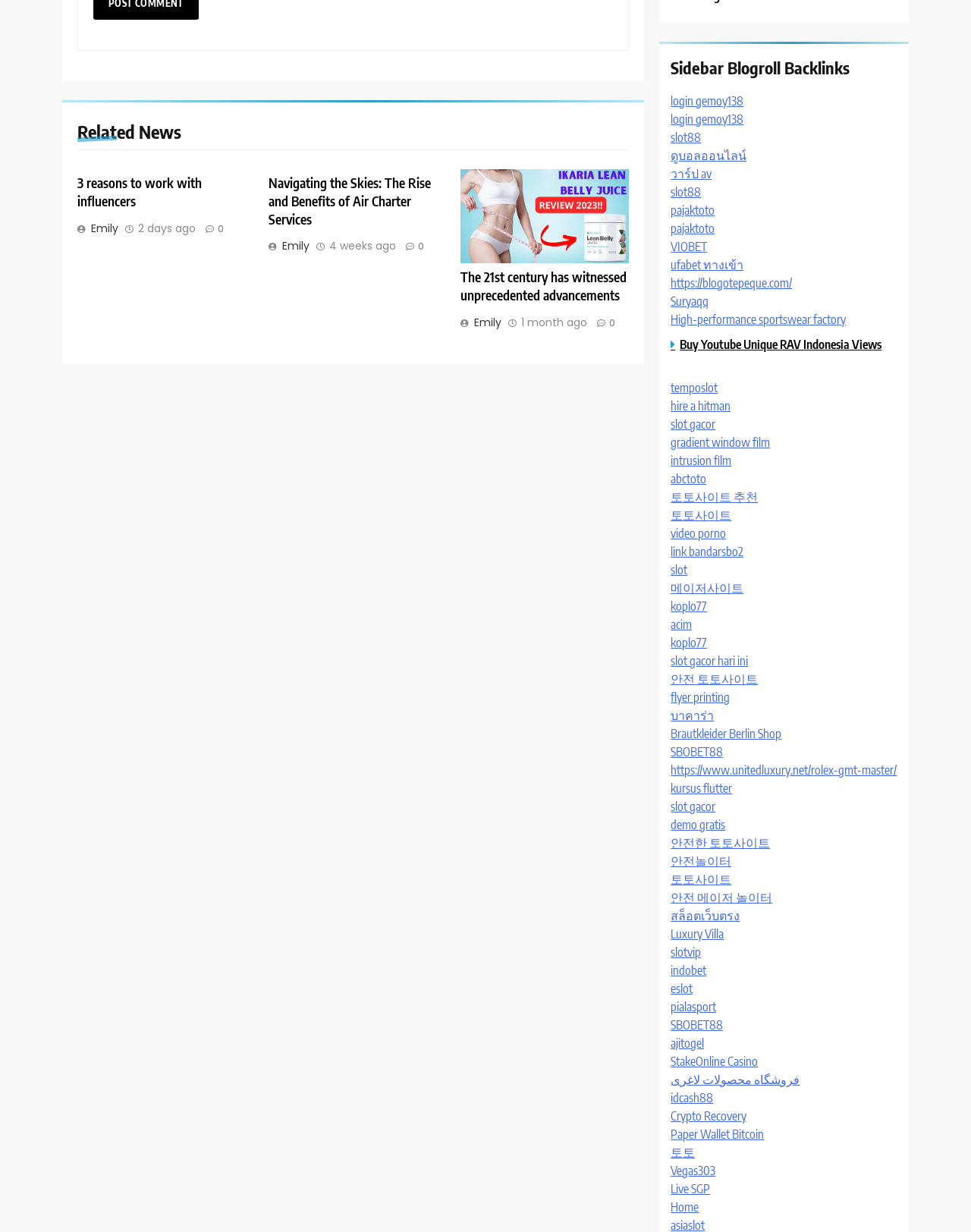Please identify the bounding box coordinates of the element I need to click to follow this instruction: "Search Jobs".

None